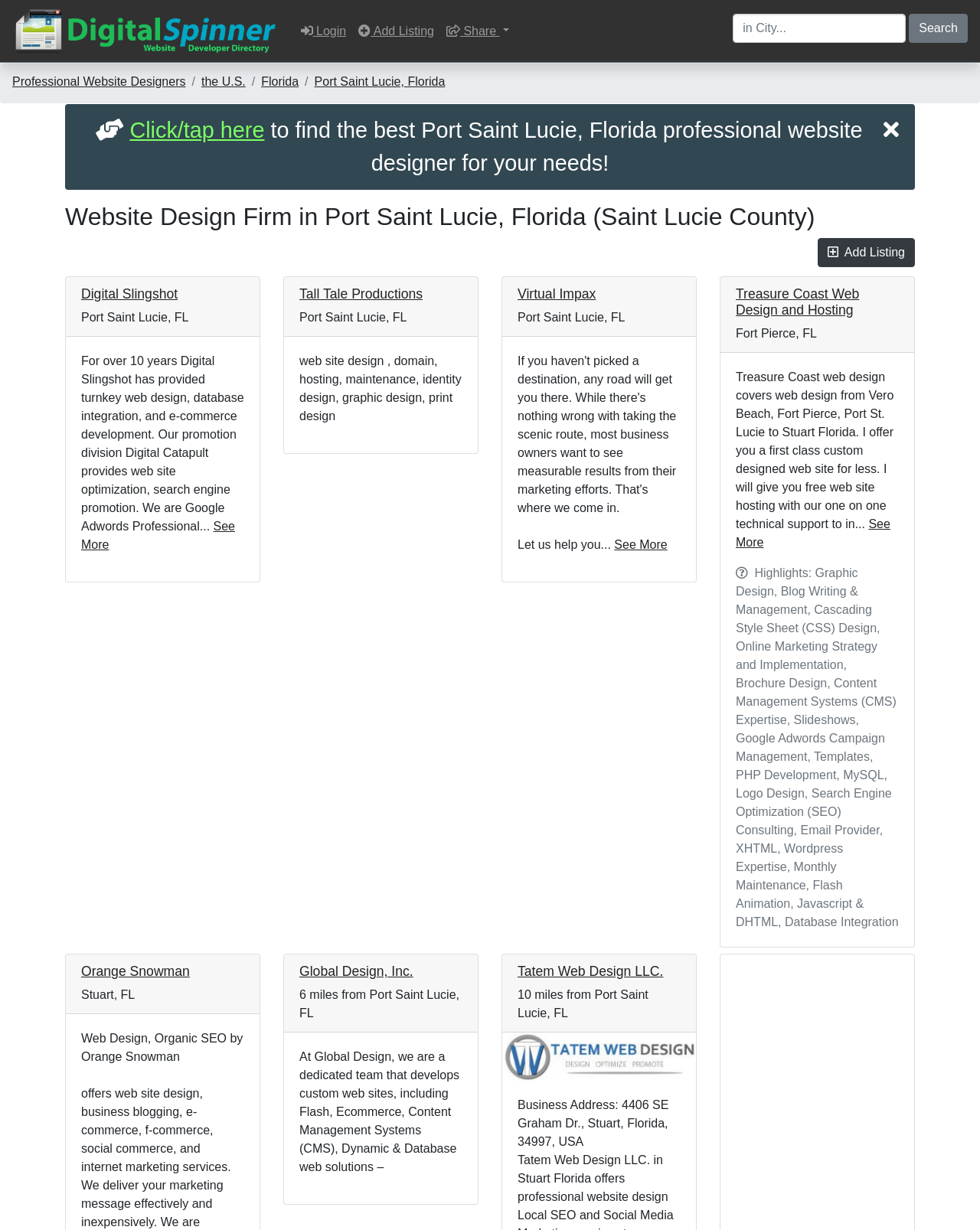Could you specify the bounding box coordinates for the clickable section to complete the following instruction: "Login"?

[0.3, 0.013, 0.36, 0.038]